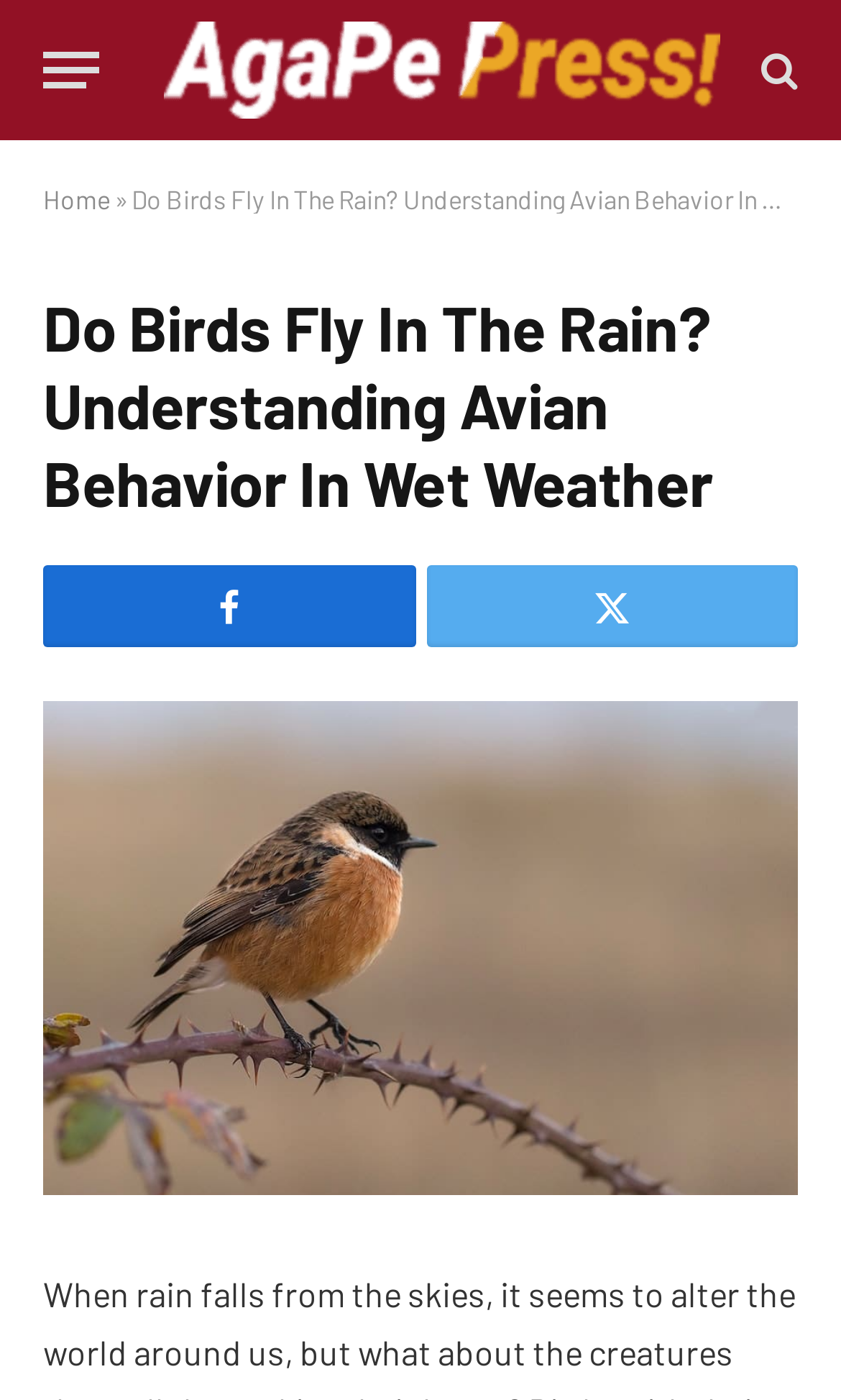Give a short answer using one word or phrase for the question:
What is the position of the 'Home' link?

Top-left